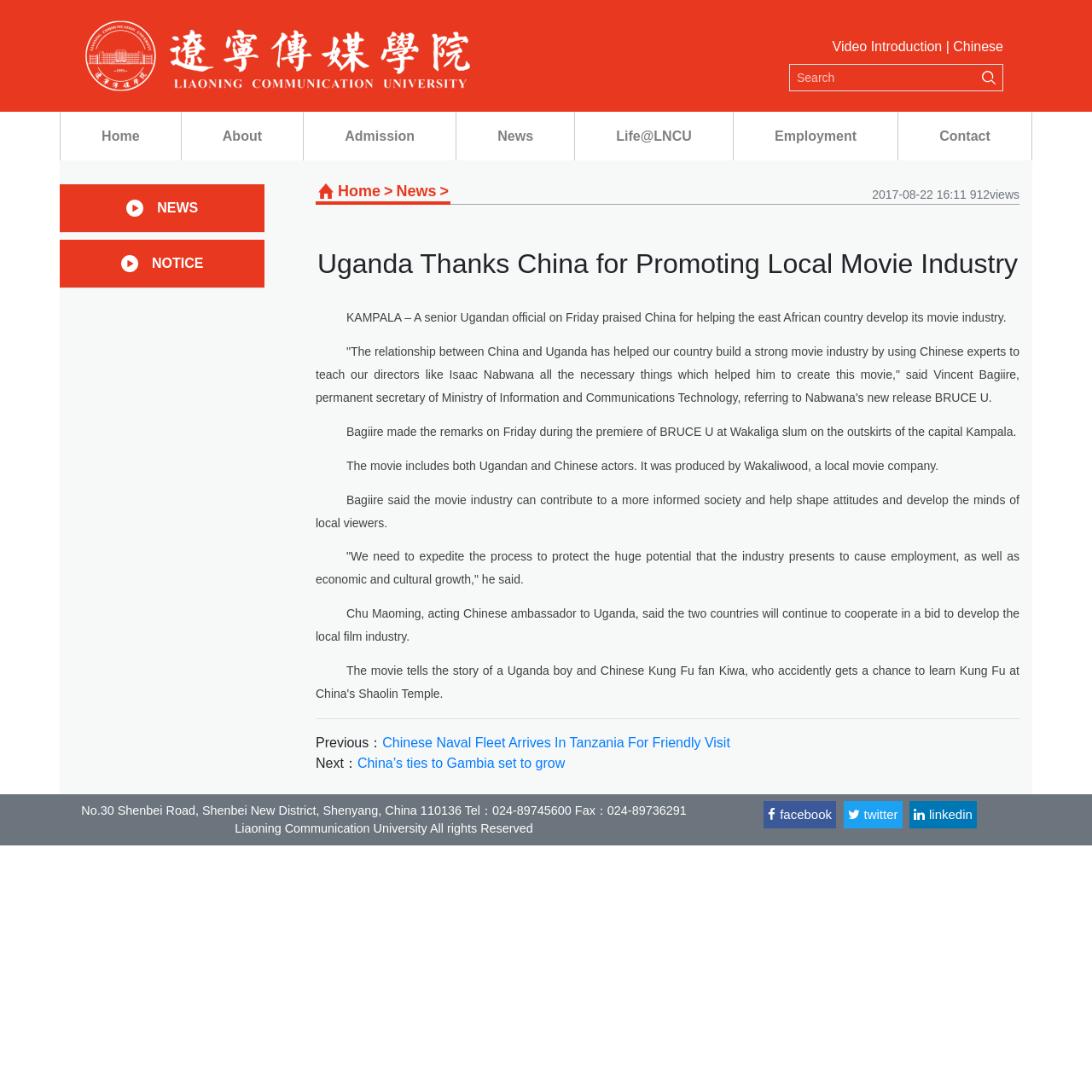Please identify the bounding box coordinates of the clickable region that I should interact with to perform the following instruction: "Watch the video introduction". The coordinates should be expressed as four float numbers between 0 and 1, i.e., [left, top, right, bottom].

[0.762, 0.036, 0.863, 0.049]